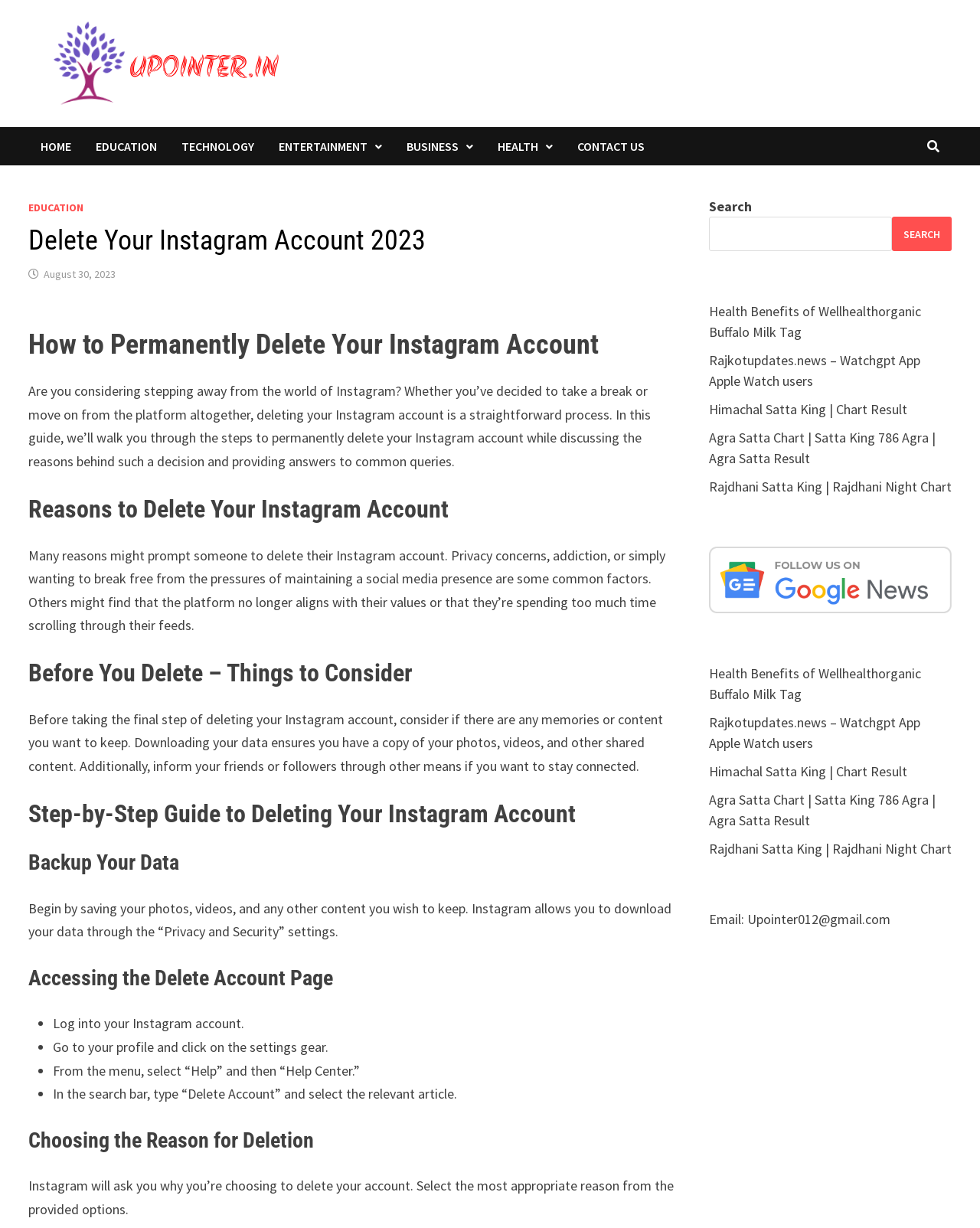Answer the question below with a single word or a brief phrase: 
How do you access the delete account page on Instagram?

Through settings gear